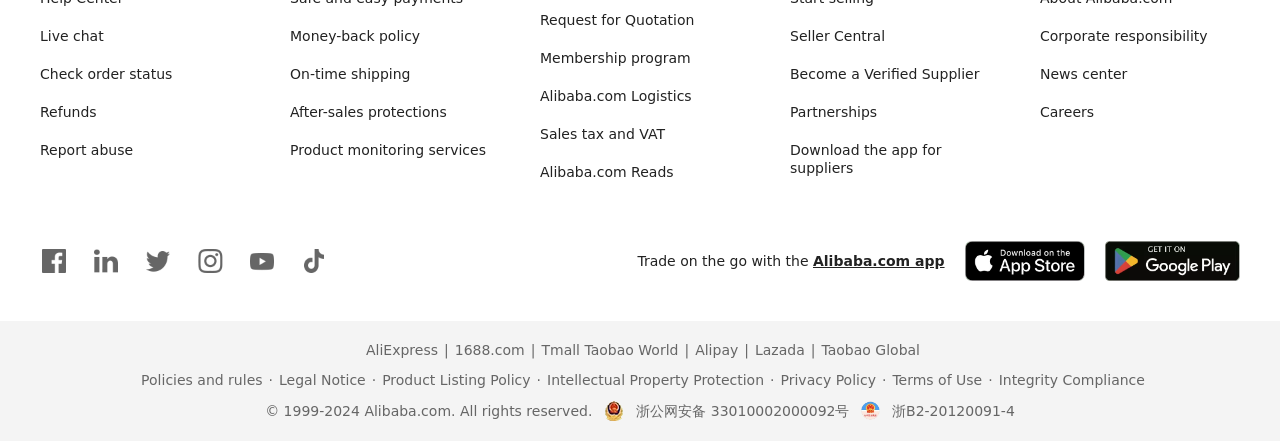What is the purpose of the 'Seller Central' link?
Respond with a short answer, either a single word or a phrase, based on the image.

Seller management